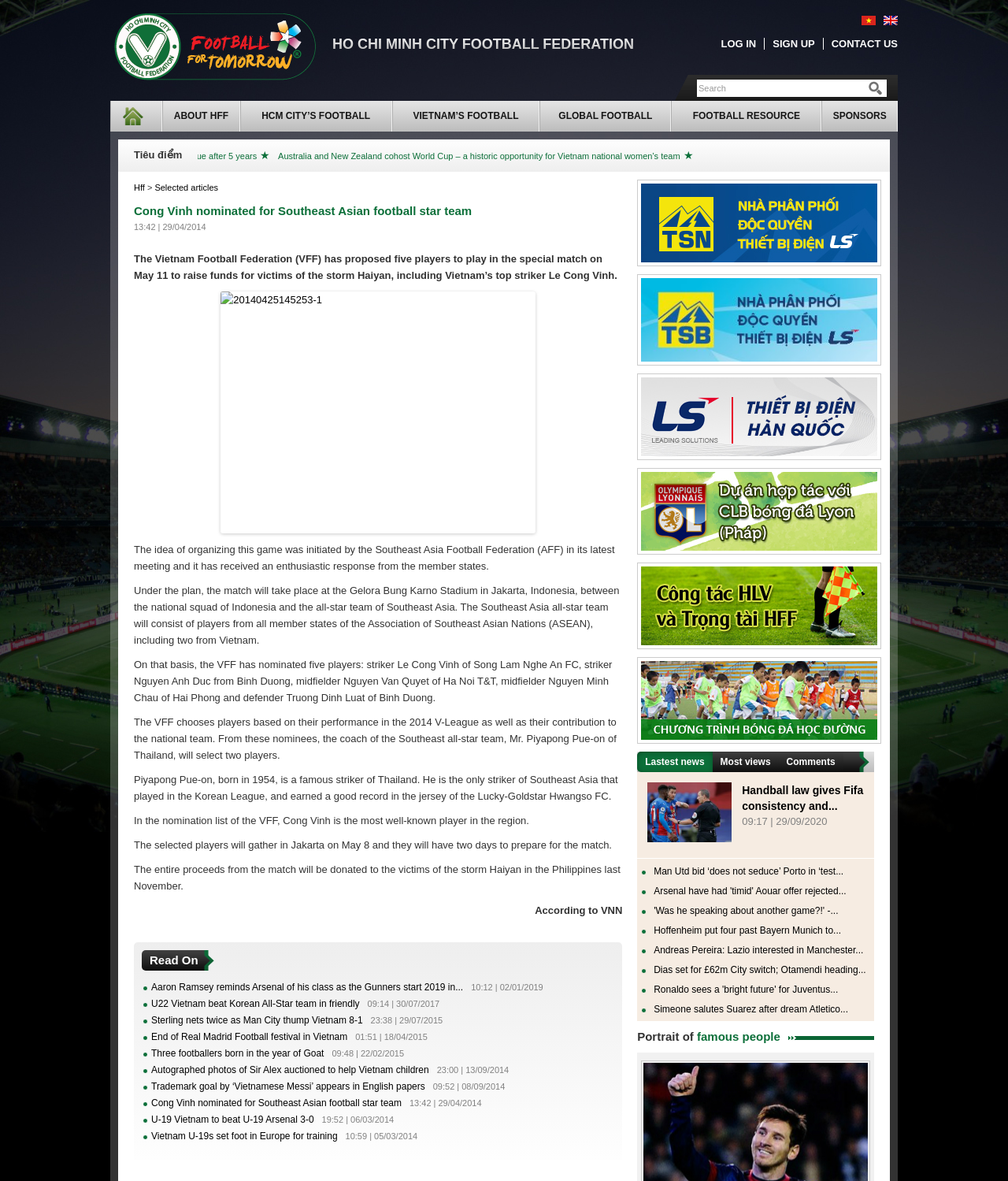Please locate the bounding box coordinates of the element that should be clicked to achieve the given instruction: "Read the article 'Cong Vinh nominated for Southeast Asian football star team'".

[0.133, 0.172, 0.617, 0.785]